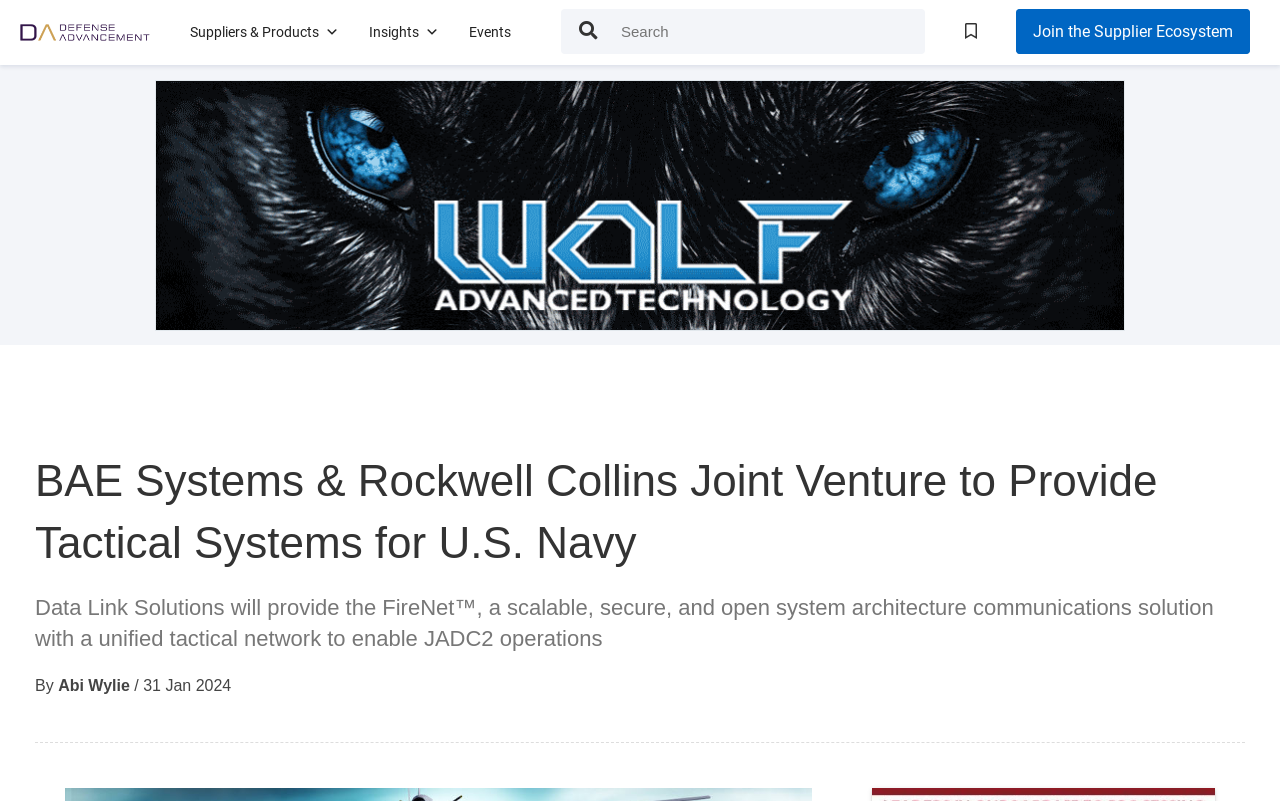What is the name of the joint venture?
Please use the image to provide a one-word or short phrase answer.

Data Link Solutions